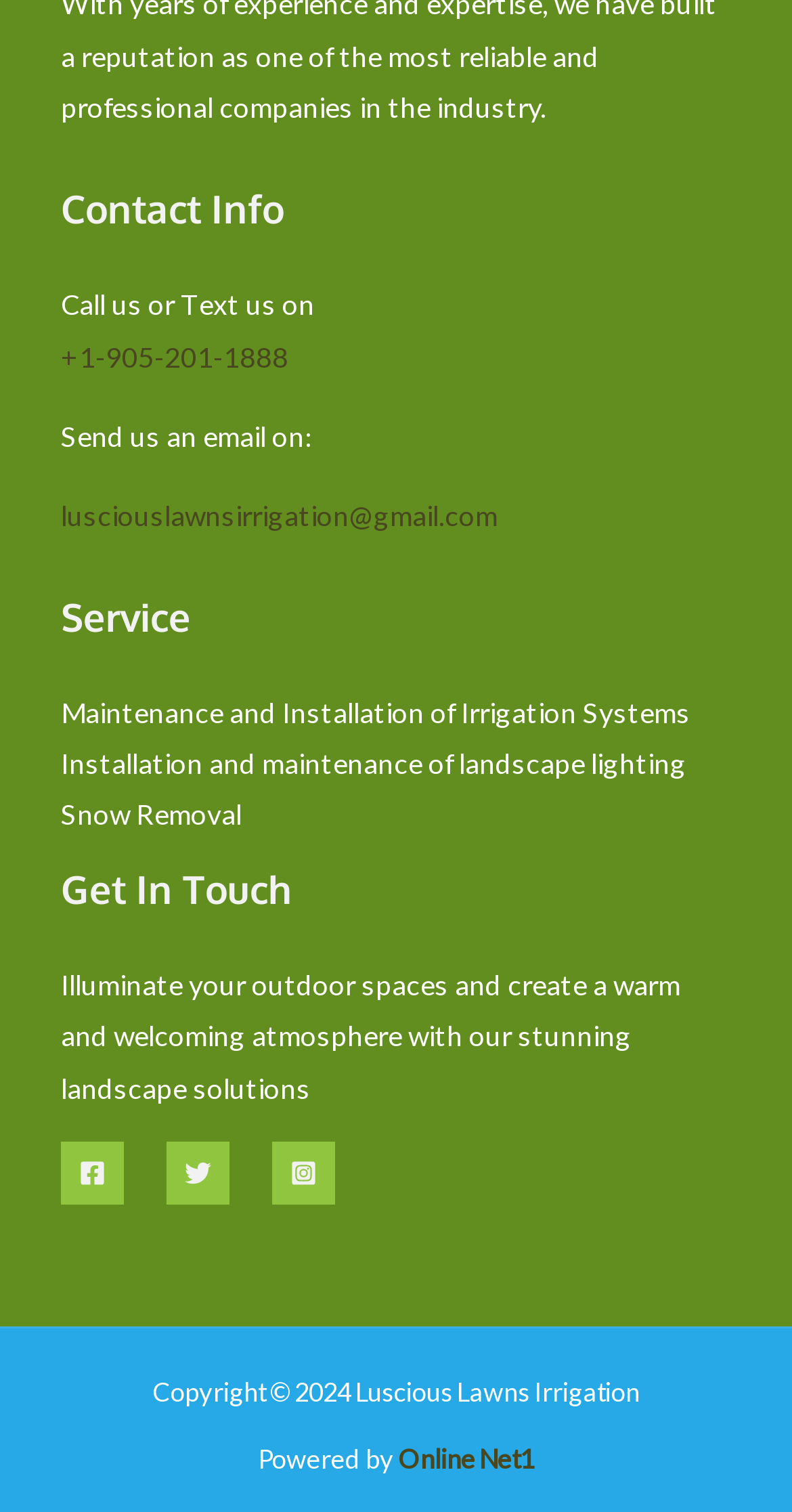Locate the bounding box coordinates for the element described below: "lusciouslawnsirrigation@gmail.com". The coordinates must be four float values between 0 and 1, formatted as [left, top, right, bottom].

[0.077, 0.329, 0.628, 0.352]